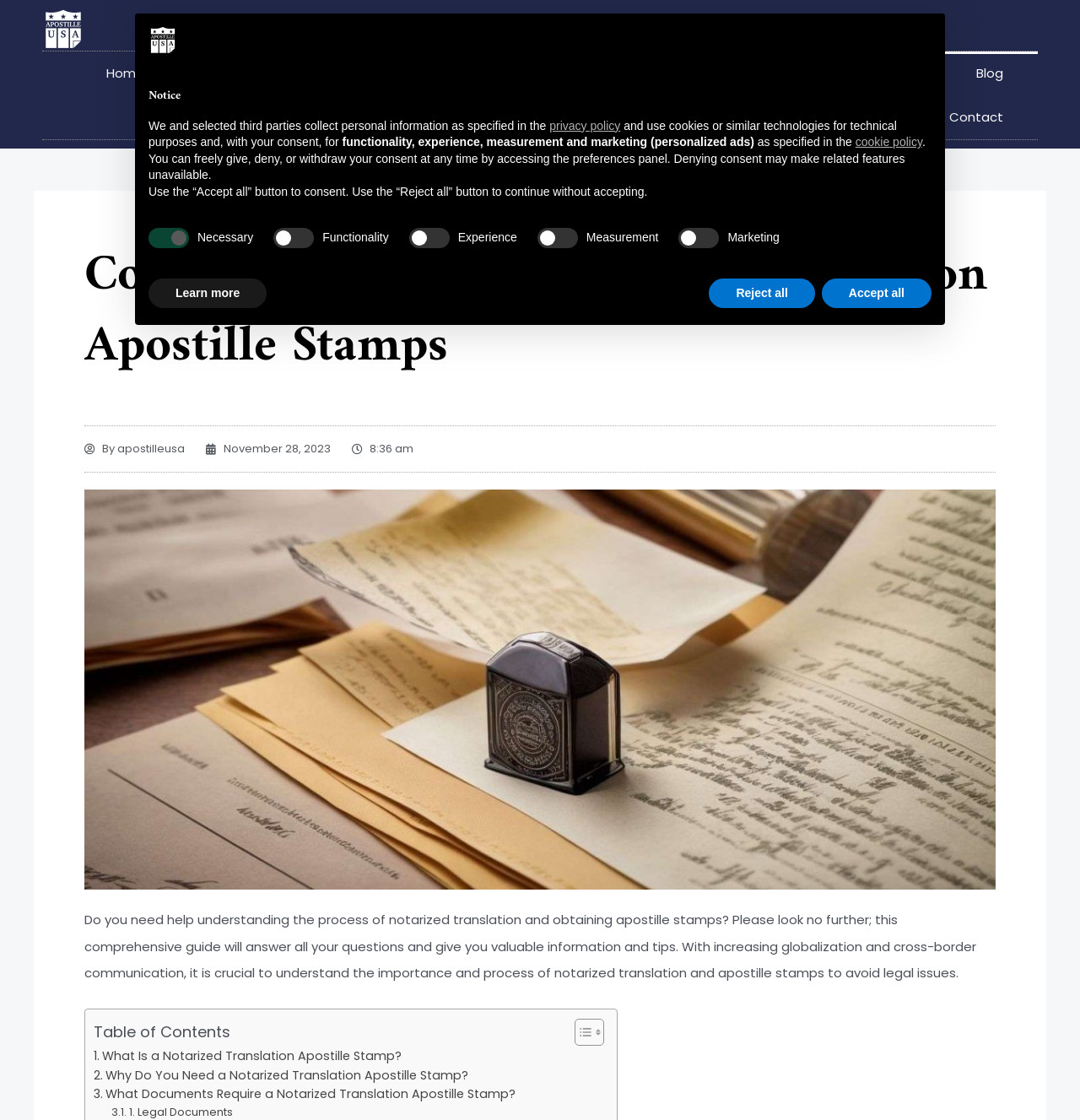What is the format of the article?
Answer the question using a single word or phrase, according to the image.

Comprehensive guide